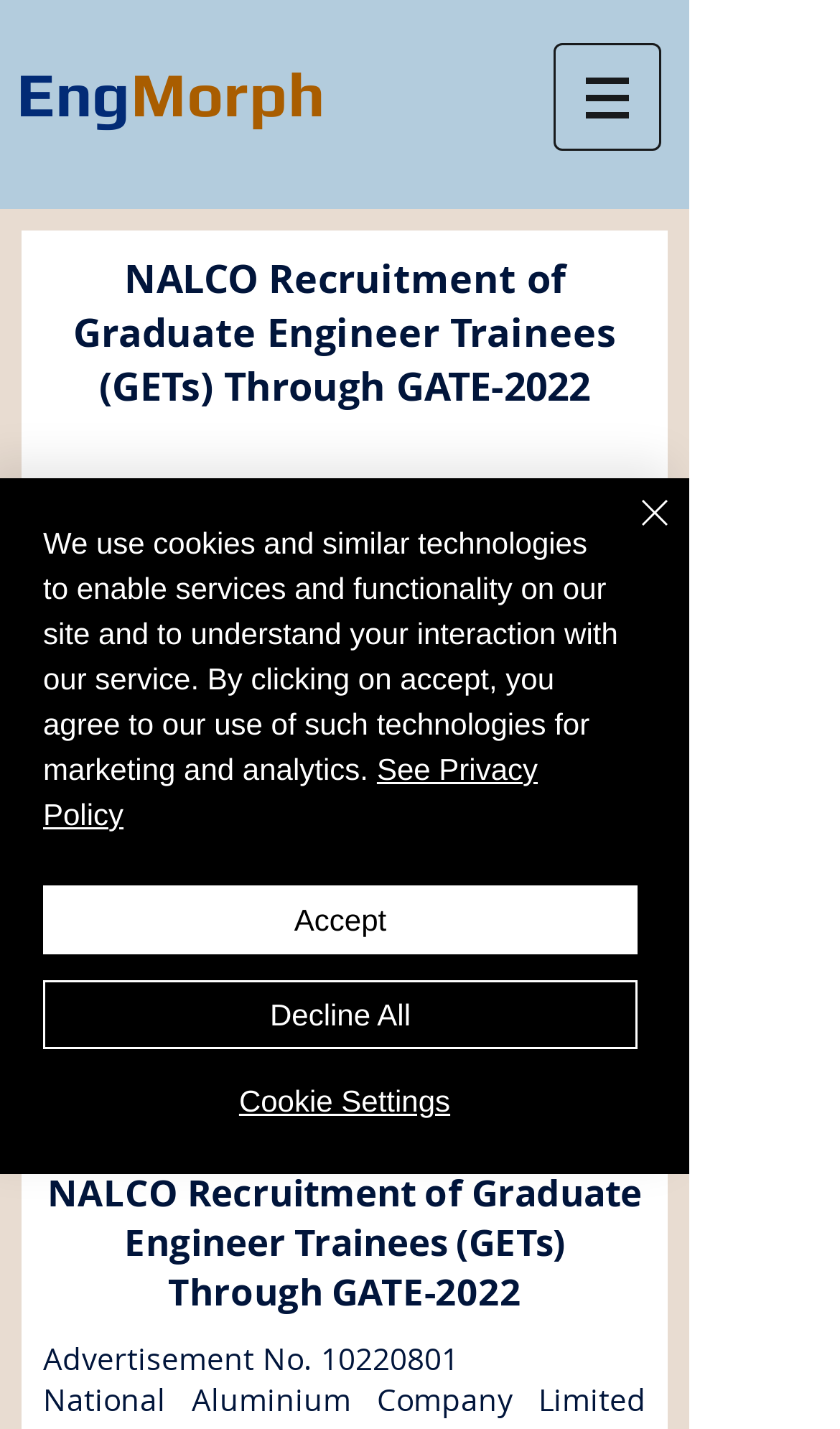Respond with a single word or phrase:
What is the purpose of the webpage?

Recruitment of Graduate Engineer Trainees